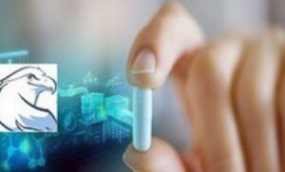Provide a comprehensive description of the image.

The image depicts a hand holding a capsule against a backdrop of digital elements that suggest themes of pharmaceuticals and biotechnology. Prominently featured is a stylized illustration of an eagle, a common symbol representing strength and vigilance, perhaps indicating a commitment to high standards in the pharmaceutical industry. This visual aligns with the "Certificate Course in Pharmaceutical Quality Assurance," highlighting the intersection of regulatory knowledge and practical application in ensuring the safety and efficacy of pharmaceutical products. The overall composition conveys a blend of modern science and the regulatory considerations integral to the biopharmaceutical field.